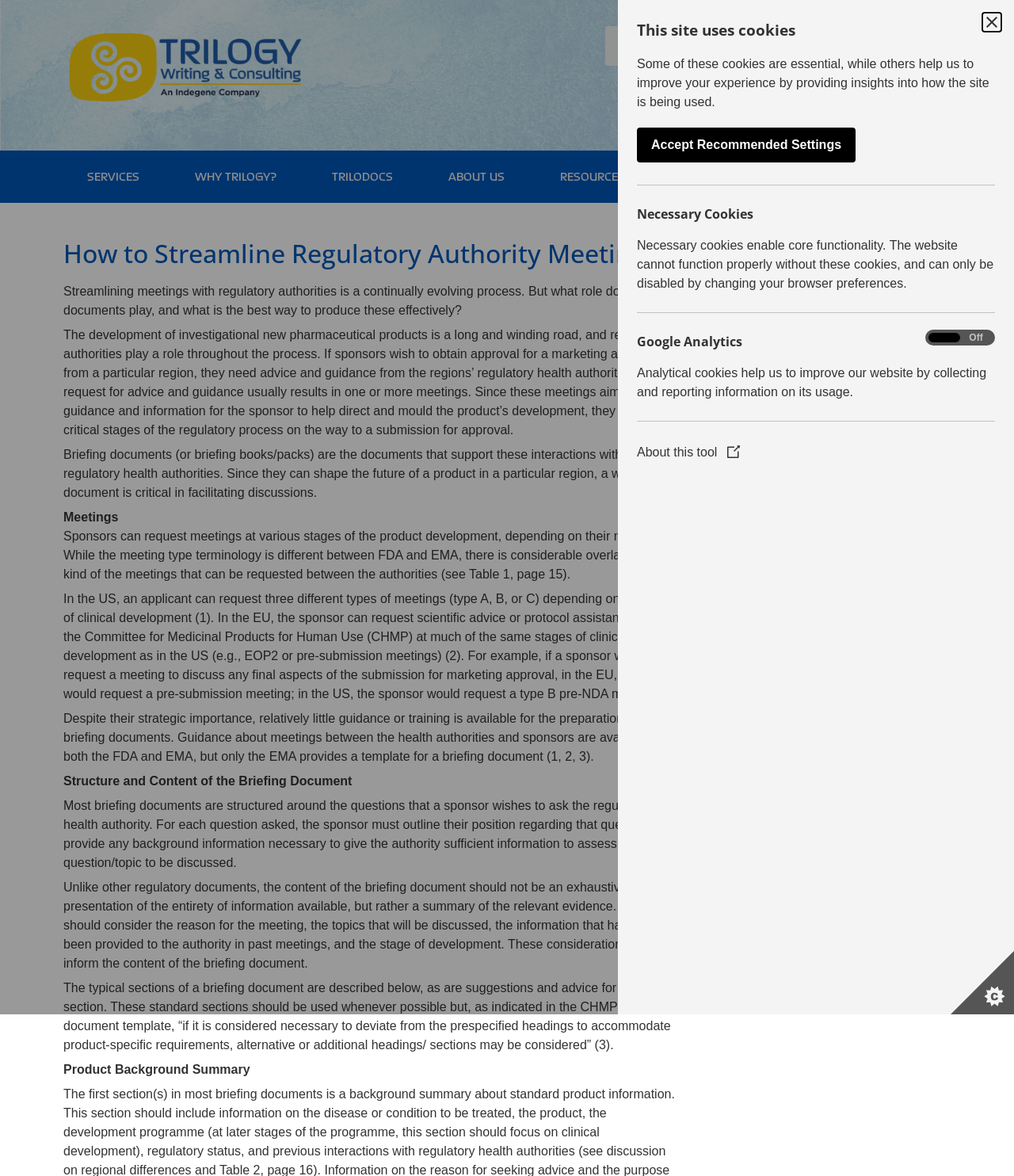Identify the bounding box coordinates of the section to be clicked to complete the task described by the following instruction: "Search for something". The coordinates should be four float numbers between 0 and 1, formatted as [left, top, right, bottom].

[0.597, 0.022, 0.898, 0.056]